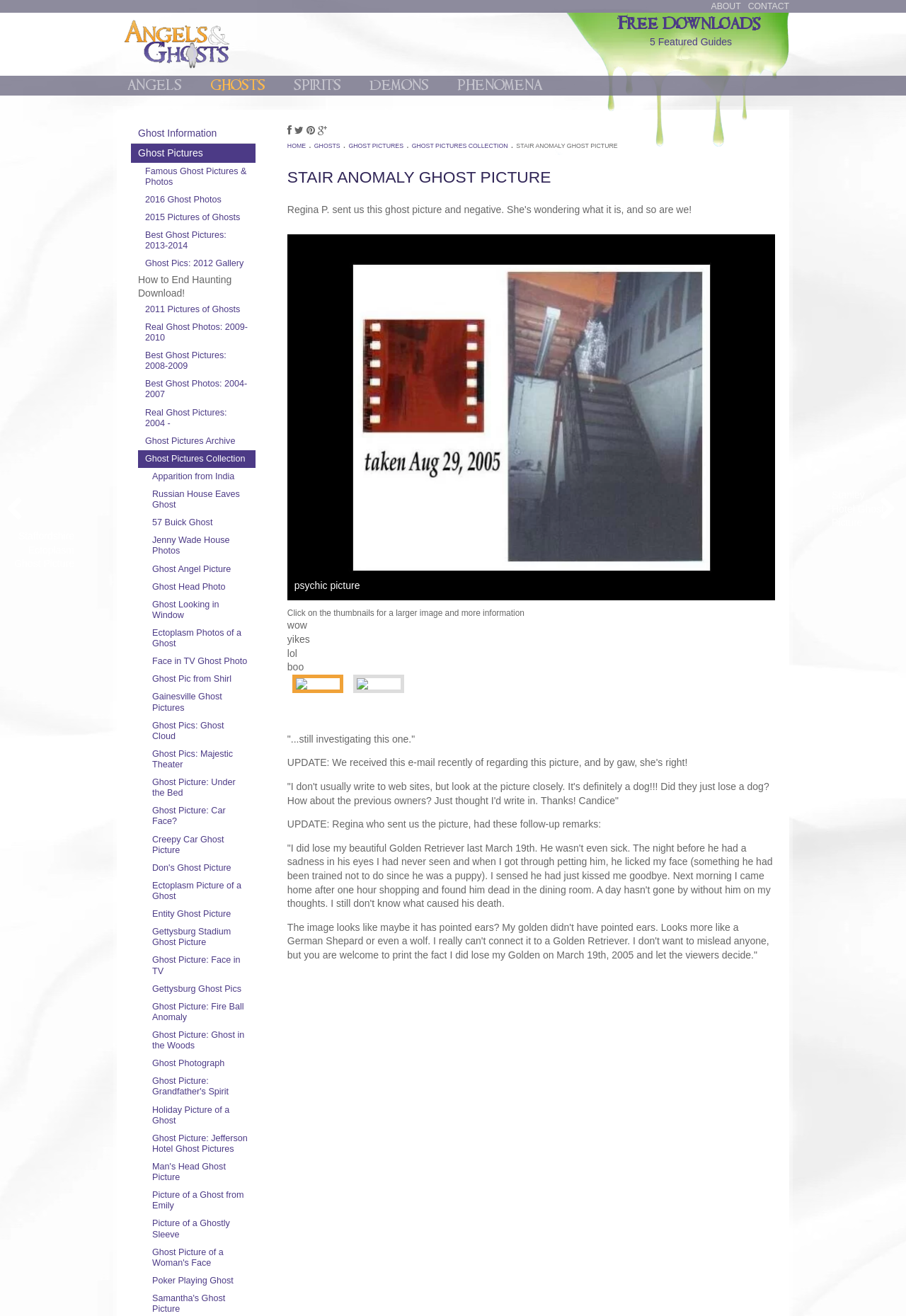Can you provide the bounding box coordinates for the element that should be clicked to implement the instruction: "Read the 'Introduction' section"?

None